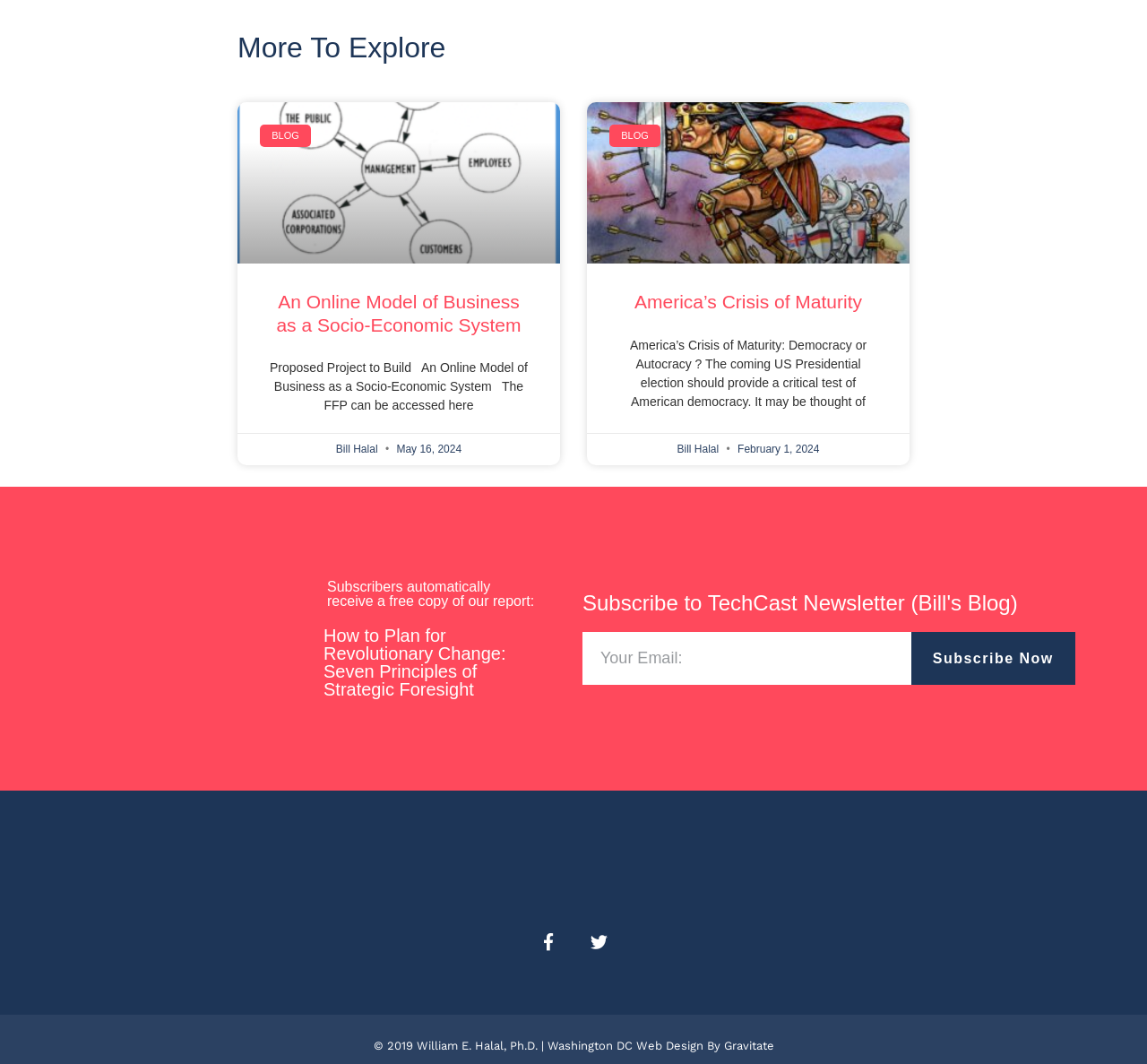Identify the bounding box coordinates of the clickable region to carry out the given instruction: "Click on the 'America’s Crisis of Maturity' link".

[0.553, 0.274, 0.752, 0.293]